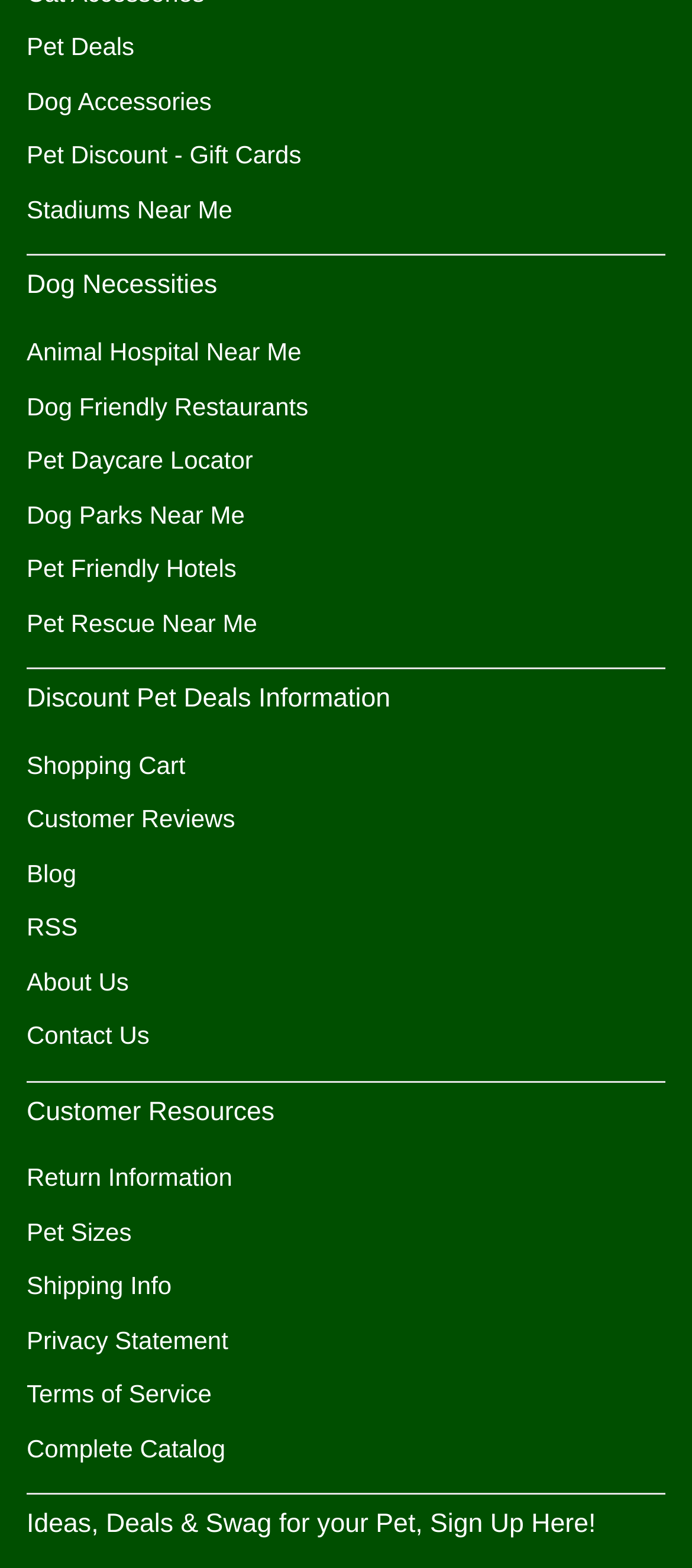Please locate the bounding box coordinates for the element that should be clicked to achieve the following instruction: "Read customer reviews". Ensure the coordinates are given as four float numbers between 0 and 1, i.e., [left, top, right, bottom].

[0.038, 0.513, 0.34, 0.531]